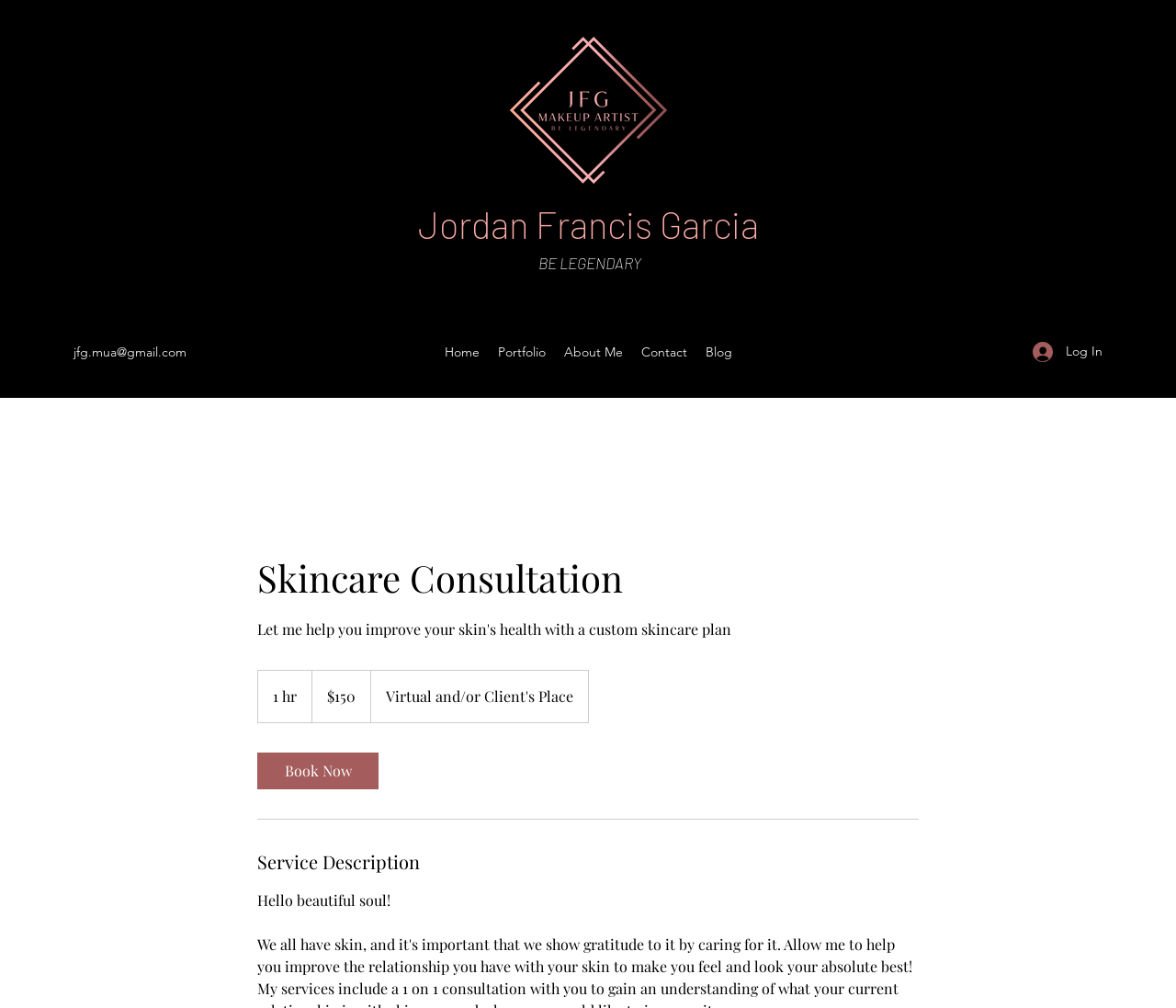Answer the following in one word or a short phrase: 
What can be done to book the skincare consultation service?

Click Book Now